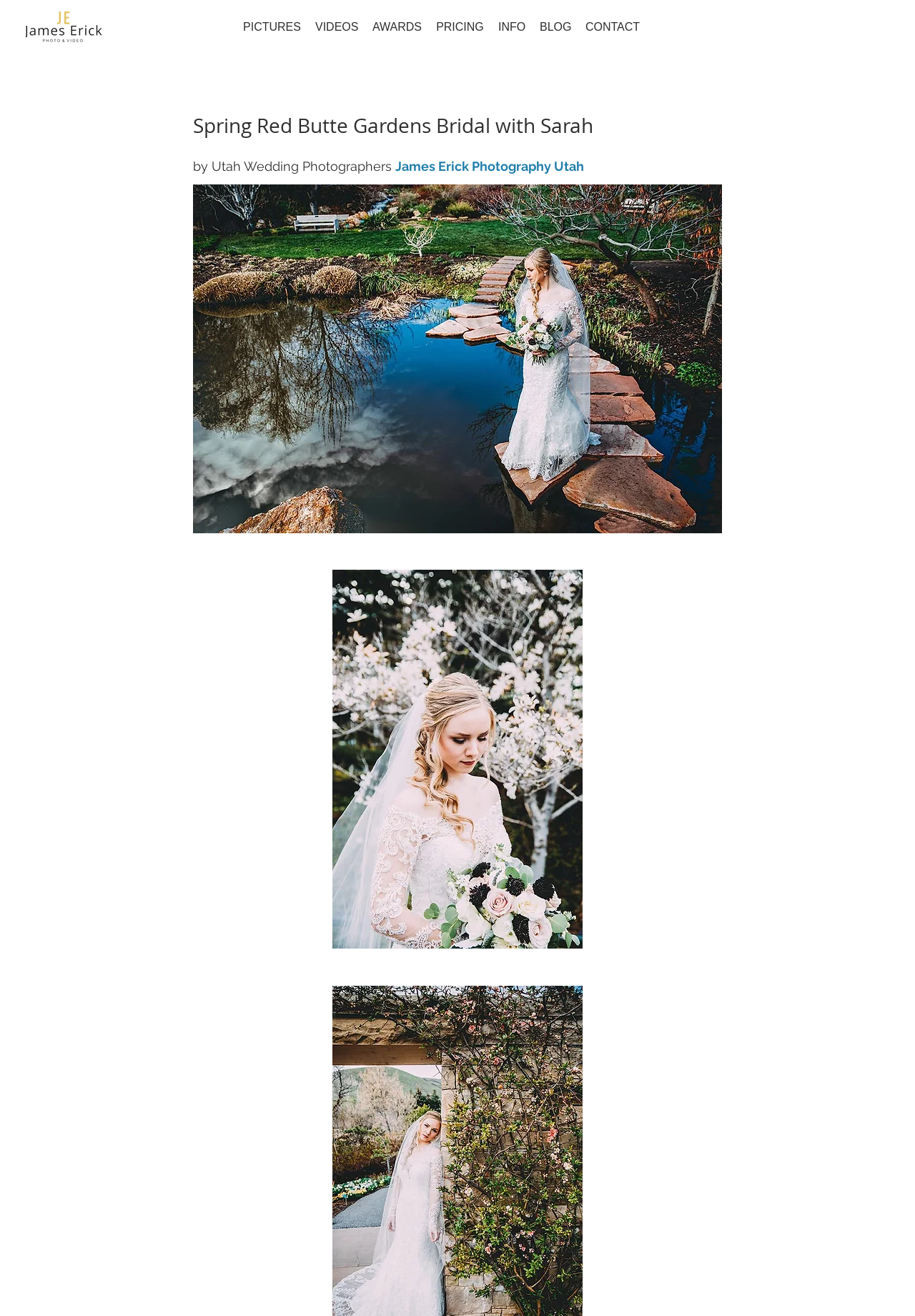How many images are on this webpage?
Please answer the question with a single word or phrase, referencing the image.

2